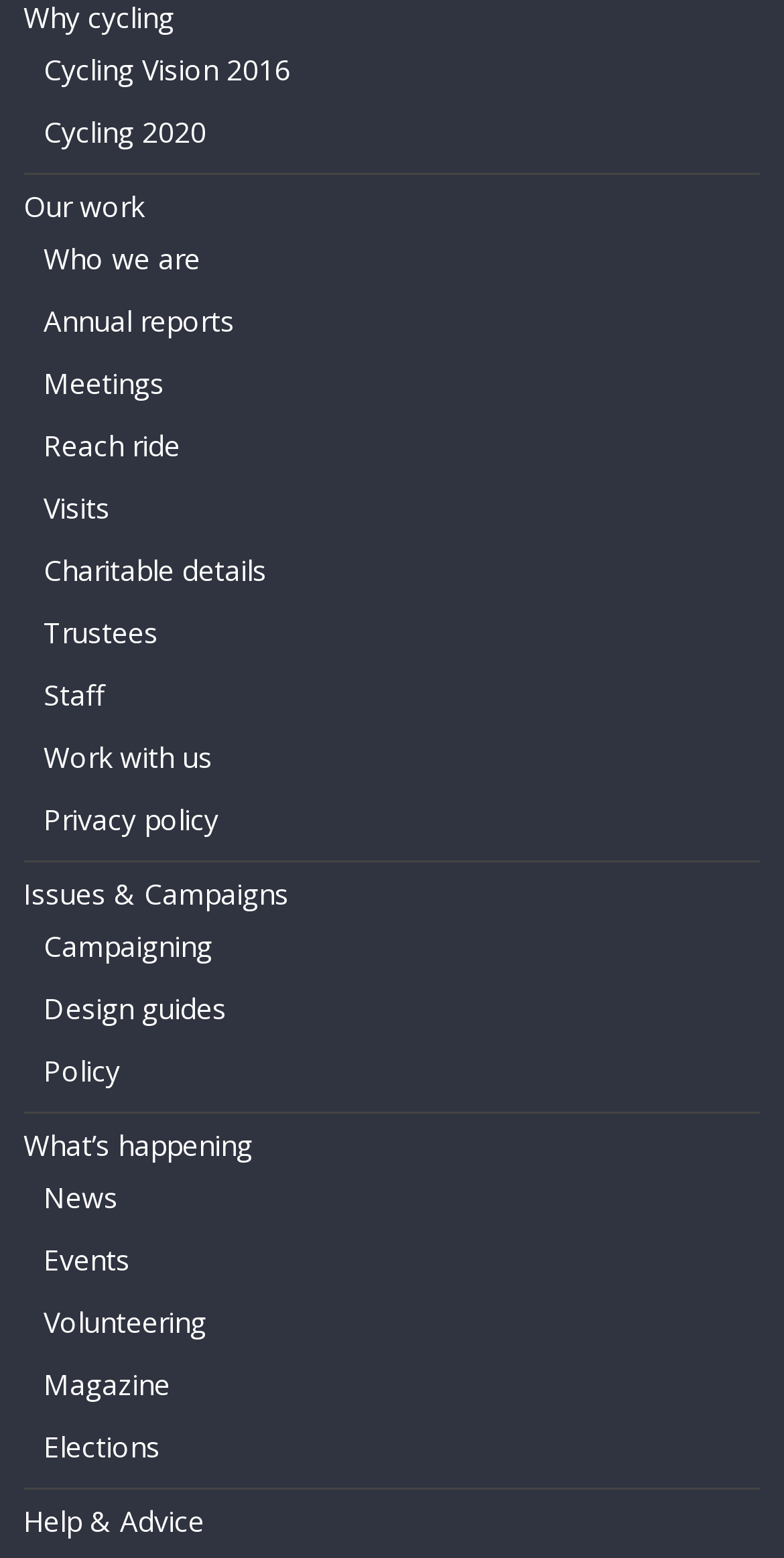Identify the bounding box coordinates of the section that should be clicked to achieve the task described: "Read the latest news".

[0.056, 0.756, 0.151, 0.78]